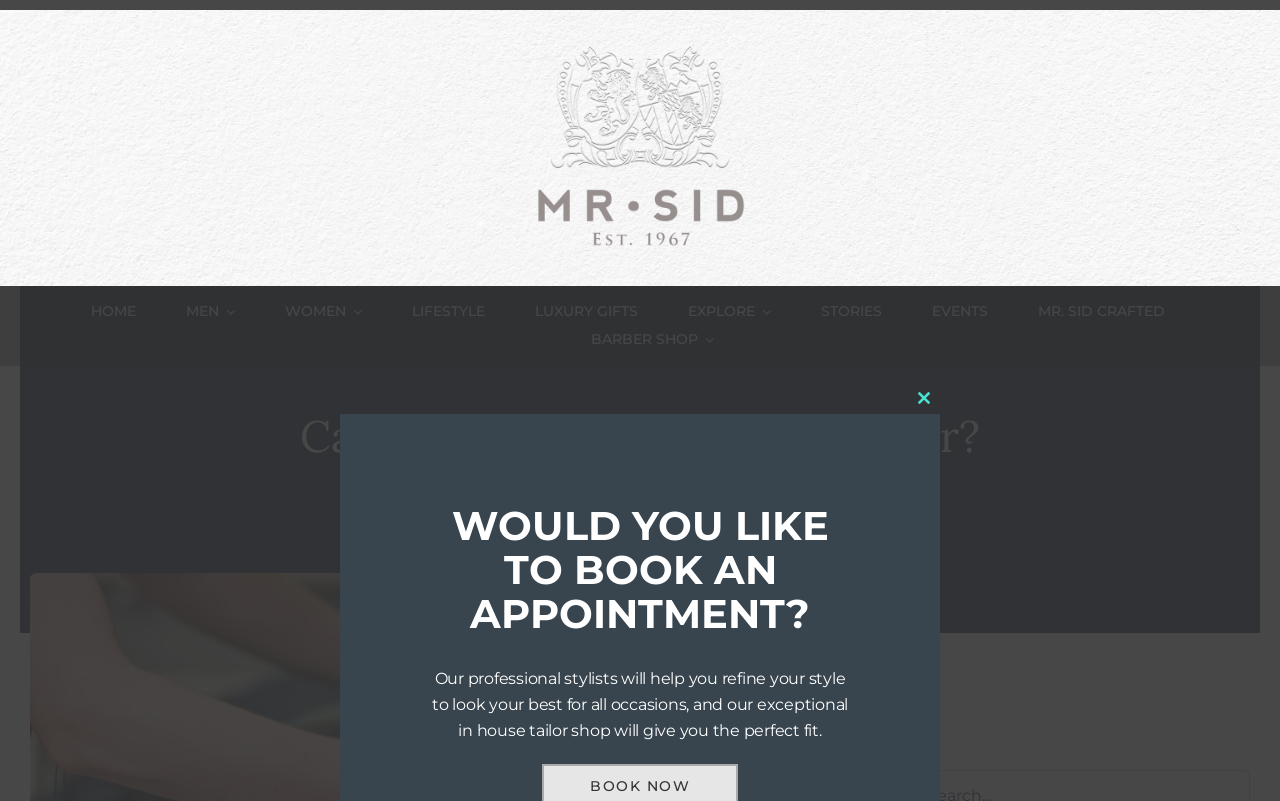With reference to the image, please provide a detailed answer to the following question: How many brands are listed under 'Ready to Wear' for men?

I counted the number of links under the 'Ready to Wear' heading for men, and there are 24 brands listed.